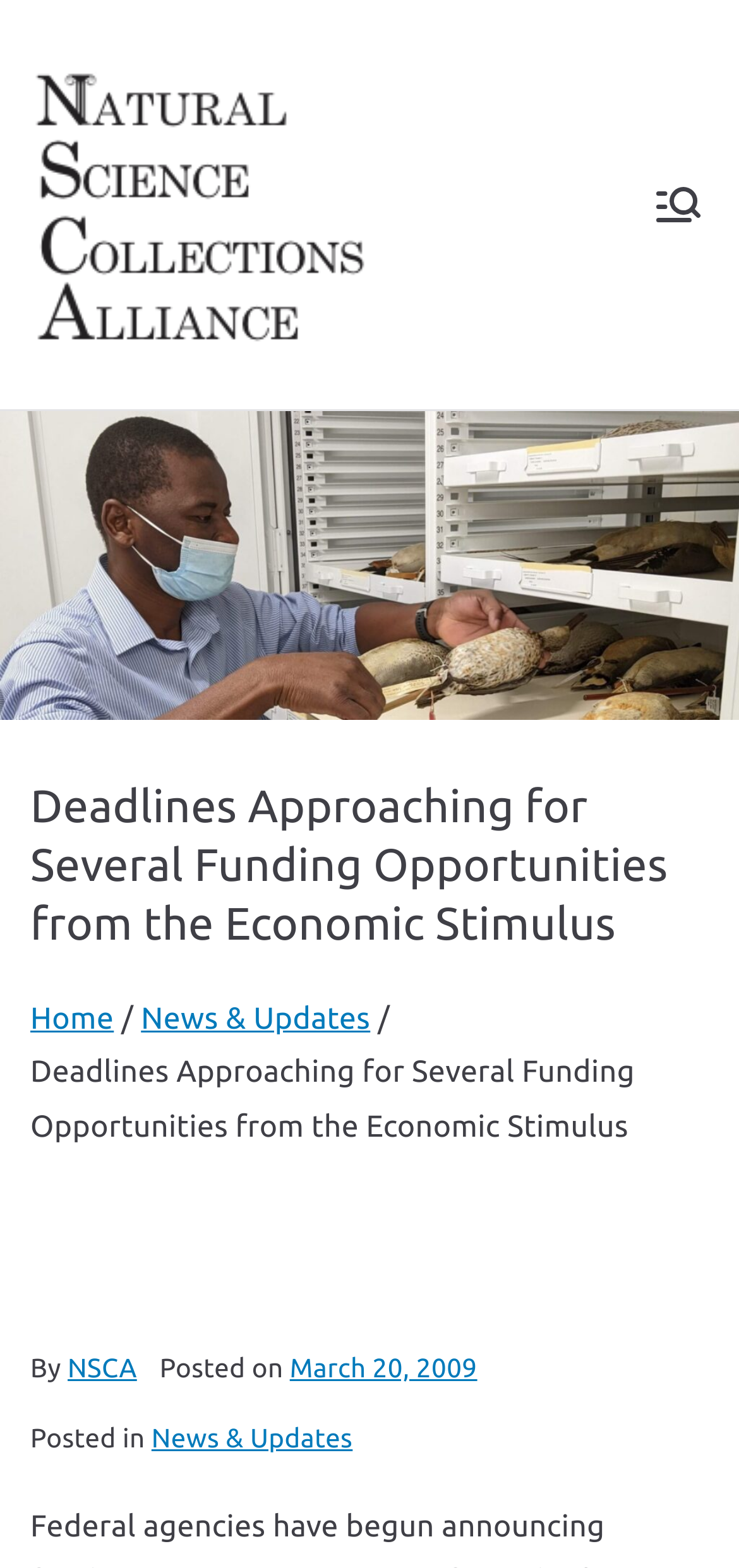Write a detailed summary of the webpage.

The webpage is about deadlines for funding opportunities from the Economic Stimulus, specifically related to natural science collections. At the top left, there is a link to the Natural Science Collections Alliance, accompanied by an image with the same name. Below this, there is a brief description of the alliance, stating that its members are part of an international community of museums, botanical gardens, and other institutions that utilize natural science collections.

To the right of the description, there is a button labeled "Primary Menu" with an accompanying image. Above this button, there is a heading that repeats the title of the webpage, "Deadlines Approaching for Several Funding Opportunities from the Economic Stimulus".

Below the heading, there is a navigation section labeled "Breadcrumbs" that contains links to "Home" and "News & Updates". Following this, there is a section that appears to be a news article or post, with a title that matches the webpage title. This section includes the author, "NSCA", and the date "March 20, 2009", which is also marked as a time element. The post is categorized under "News & Updates".